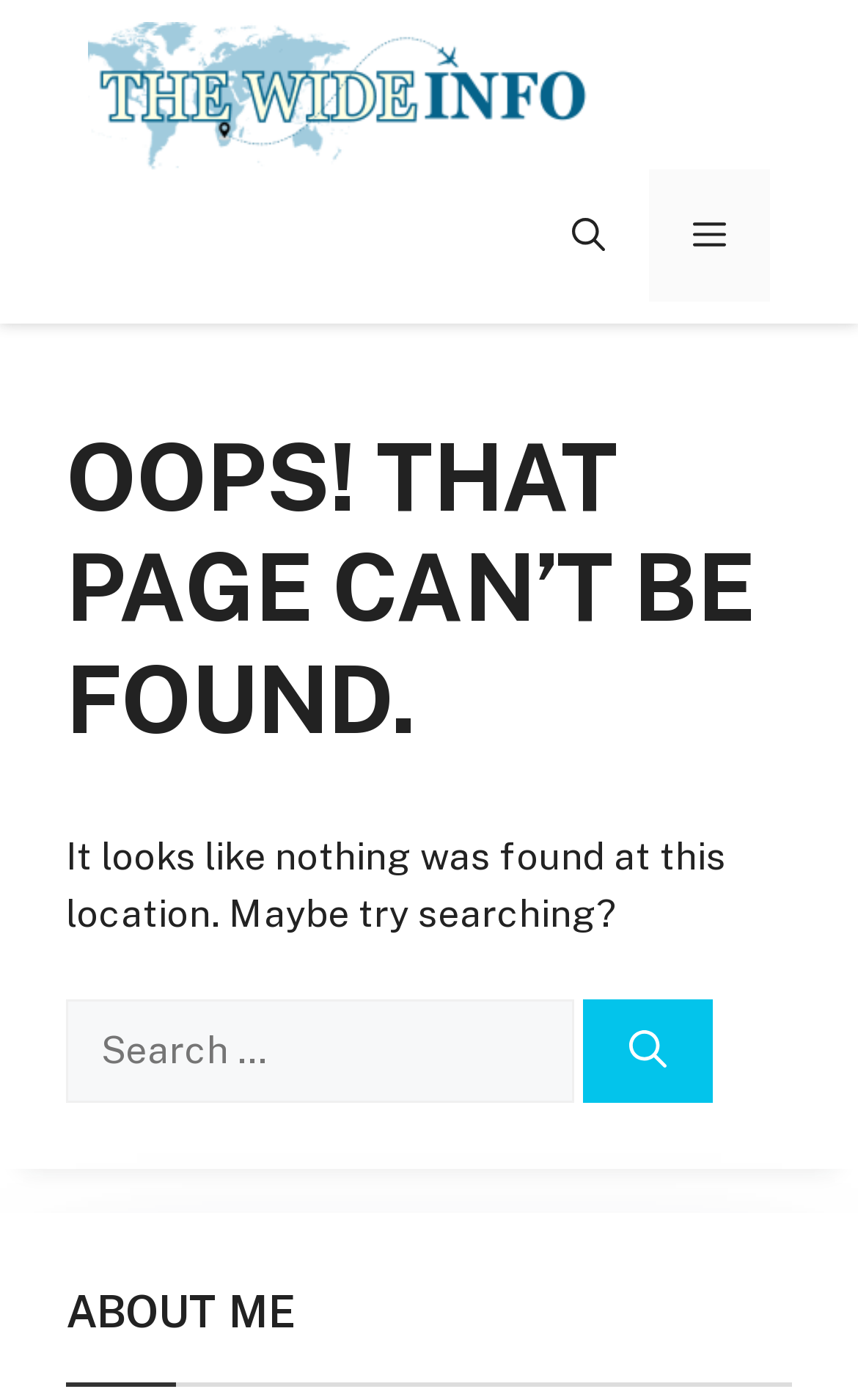Extract the primary headline from the webpage and present its text.

OOPS! THAT PAGE CAN’T BE FOUND.